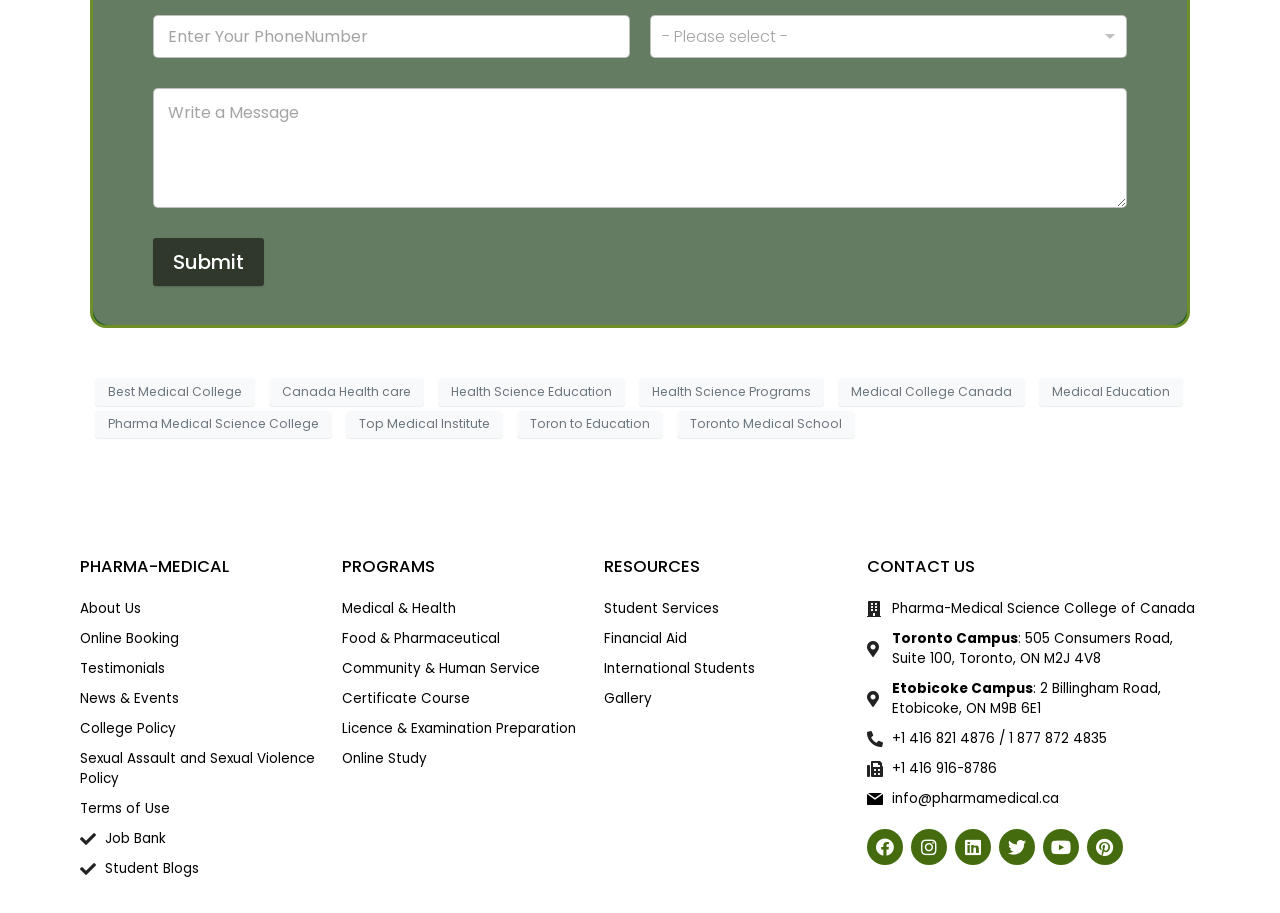Find the bounding box coordinates of the element to click in order to complete this instruction: "Click the Submit button". The bounding box coordinates must be four float numbers between 0 and 1, denoted as [left, top, right, bottom].

[0.12, 0.261, 0.206, 0.313]